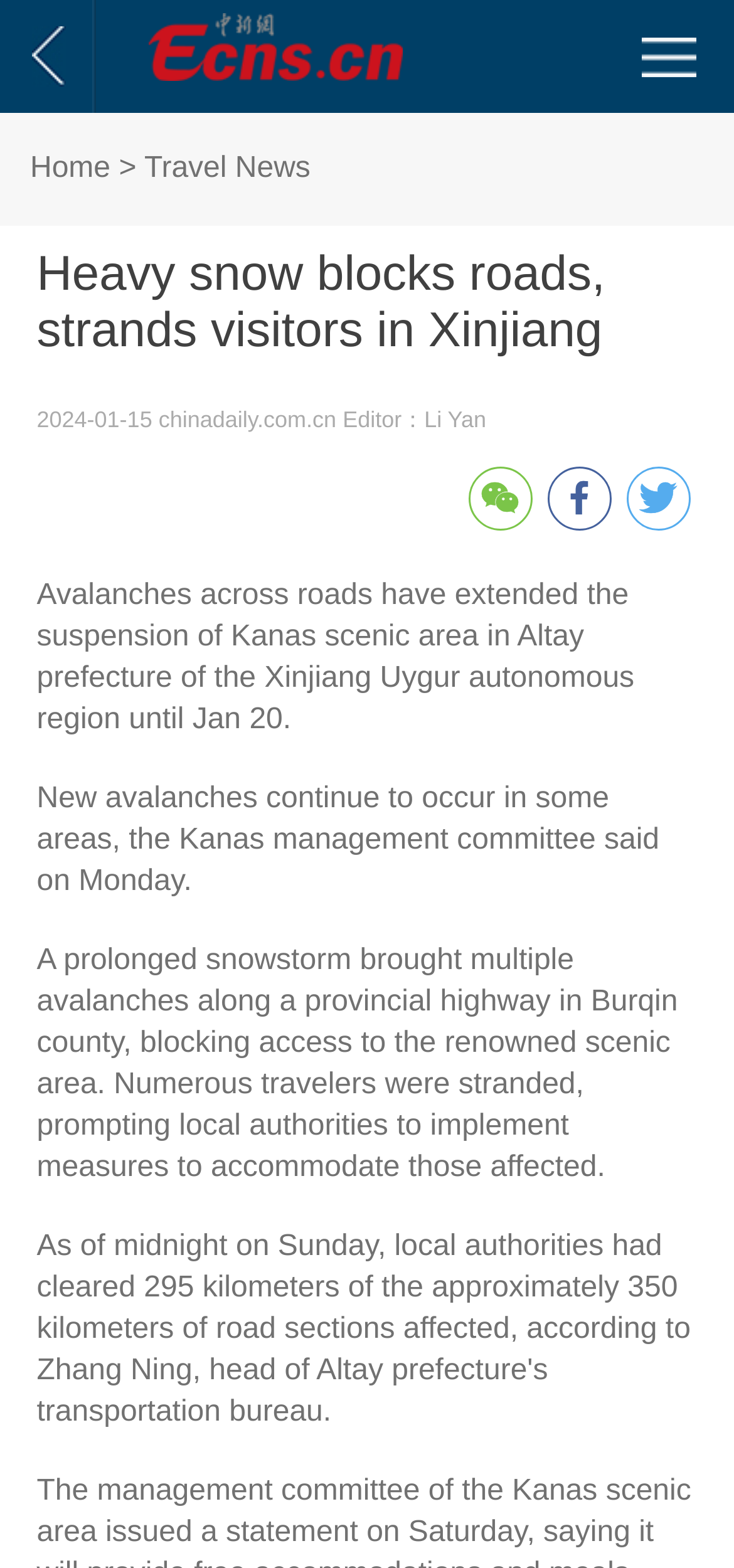Use a single word or phrase to answer this question: 
What is the reason for the suspension of Kanas scenic area?

Avalanches